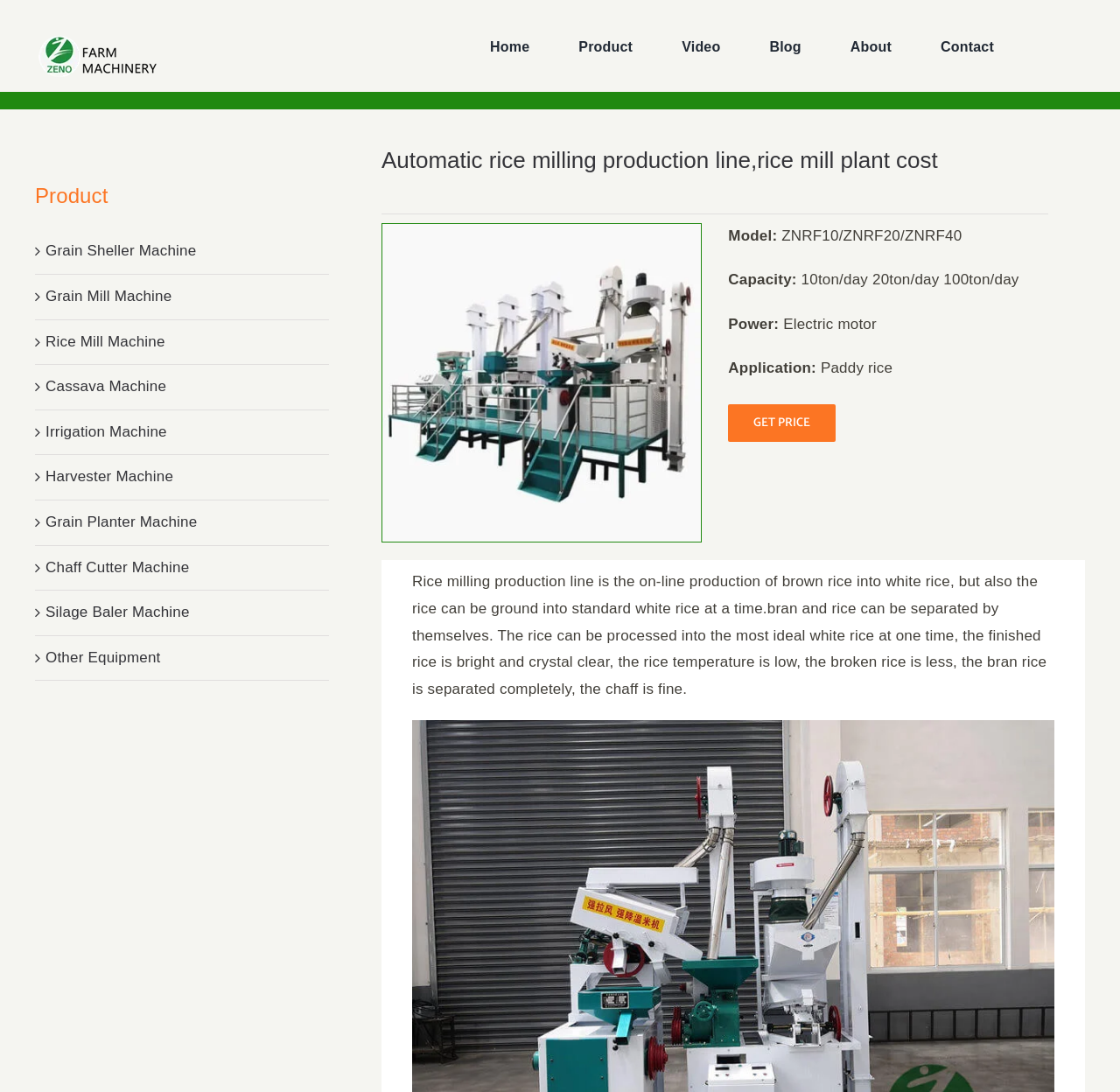Highlight the bounding box coordinates of the element you need to click to perform the following instruction: "View the 'Product' page."

[0.509, 0.025, 0.573, 0.063]